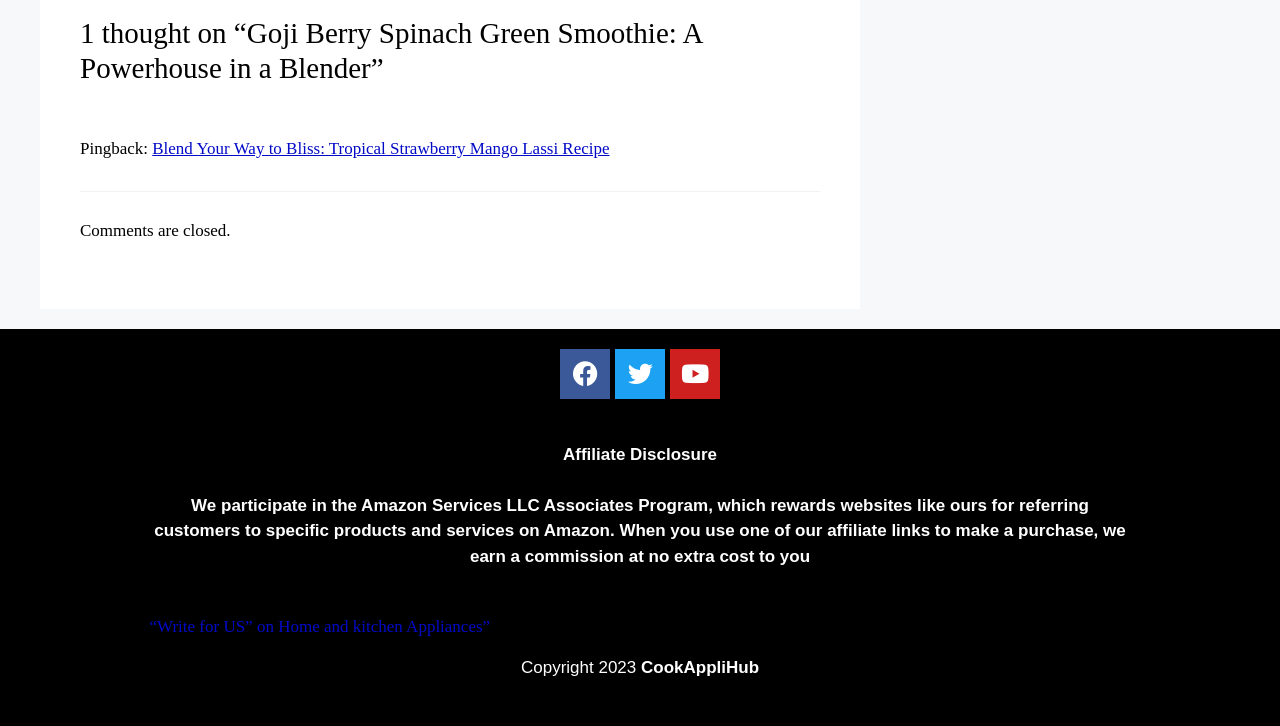What is the purpose of the links at the bottom?
Give a comprehensive and detailed explanation for the question.

The links at the bottom of the page, including Facebook, Twitter, and Youtube, are likely for social media purposes, while the affiliate link is for earning commissions from Amazon sales.